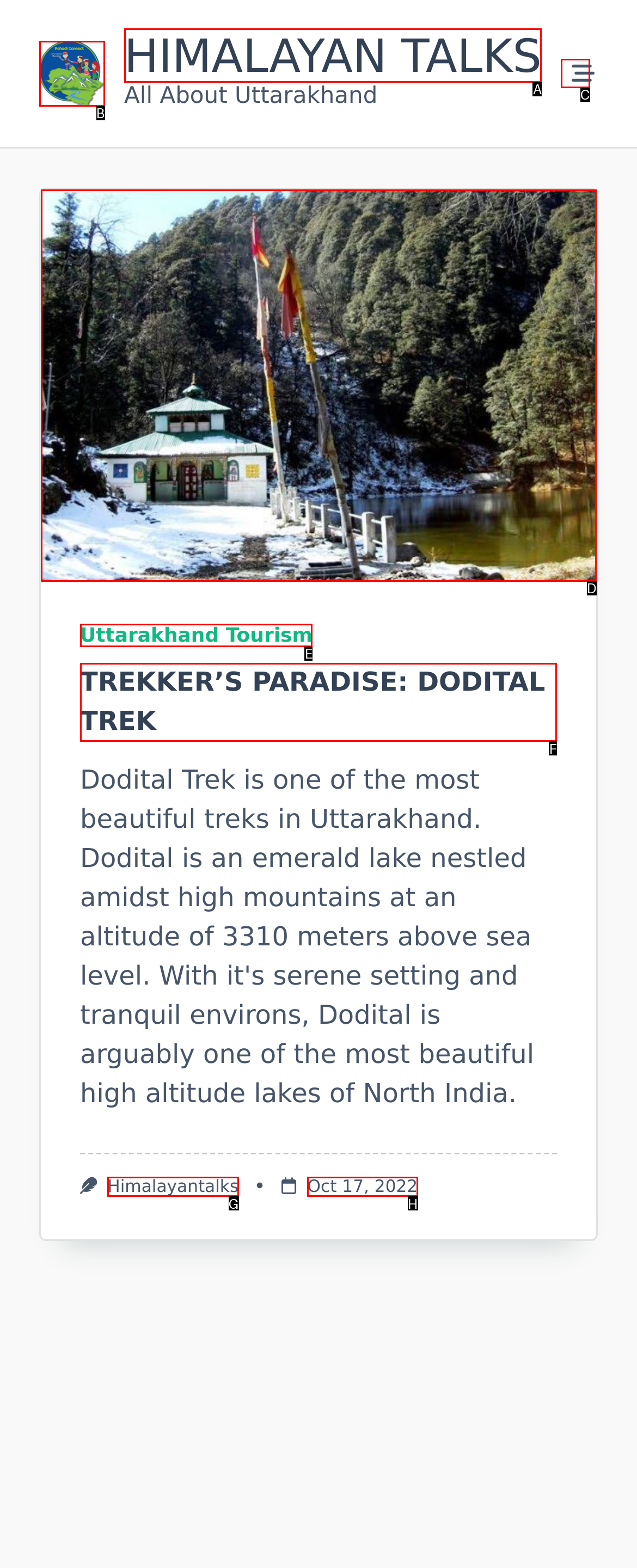Select the appropriate HTML element to click for the following task: read TREKKER’S PARADISE: DODITAL TREK article
Answer with the letter of the selected option from the given choices directly.

F